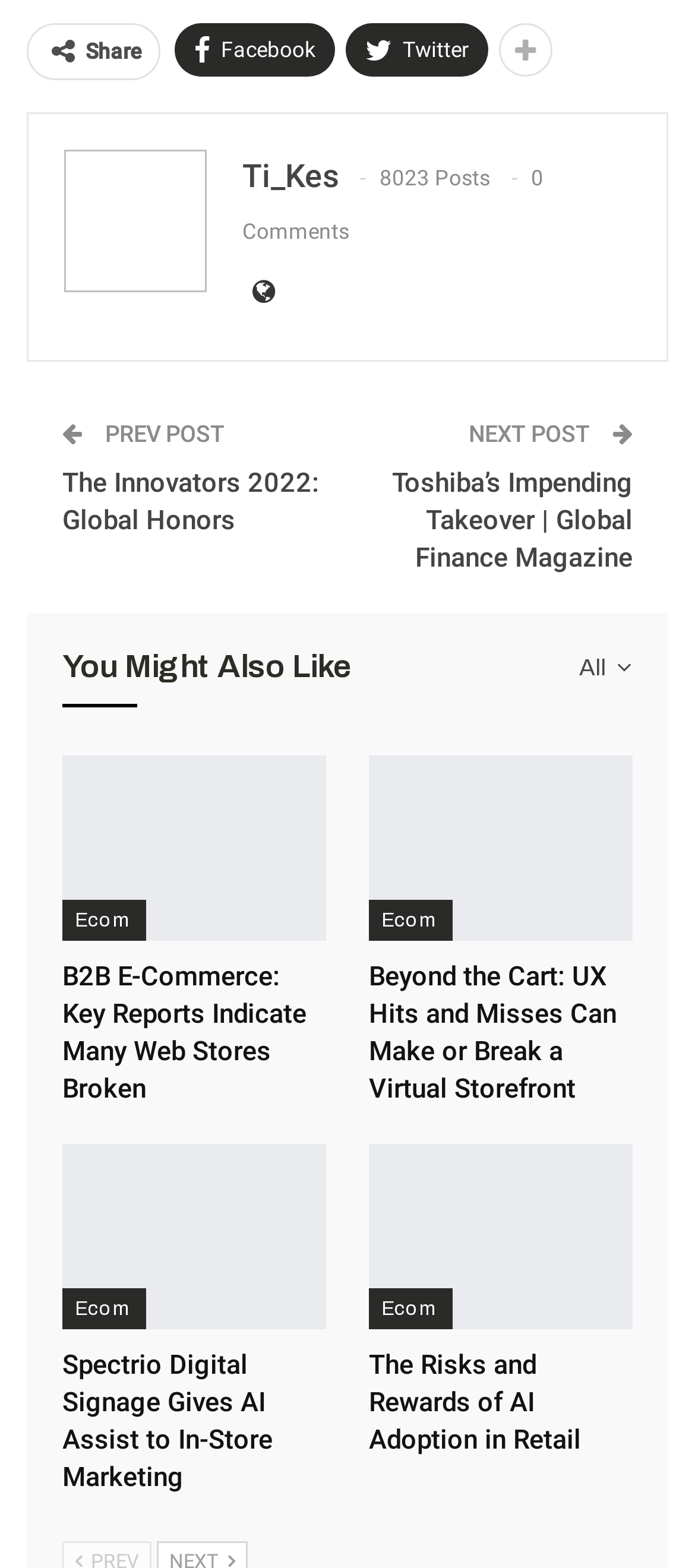What is the title of the previous post?
Answer the question with detailed information derived from the image.

The title of the previous post can be found in the link element with the text 'The Innovators 2022: Global Honors' which is located near the middle of the webpage, indicating the title of the previous post.